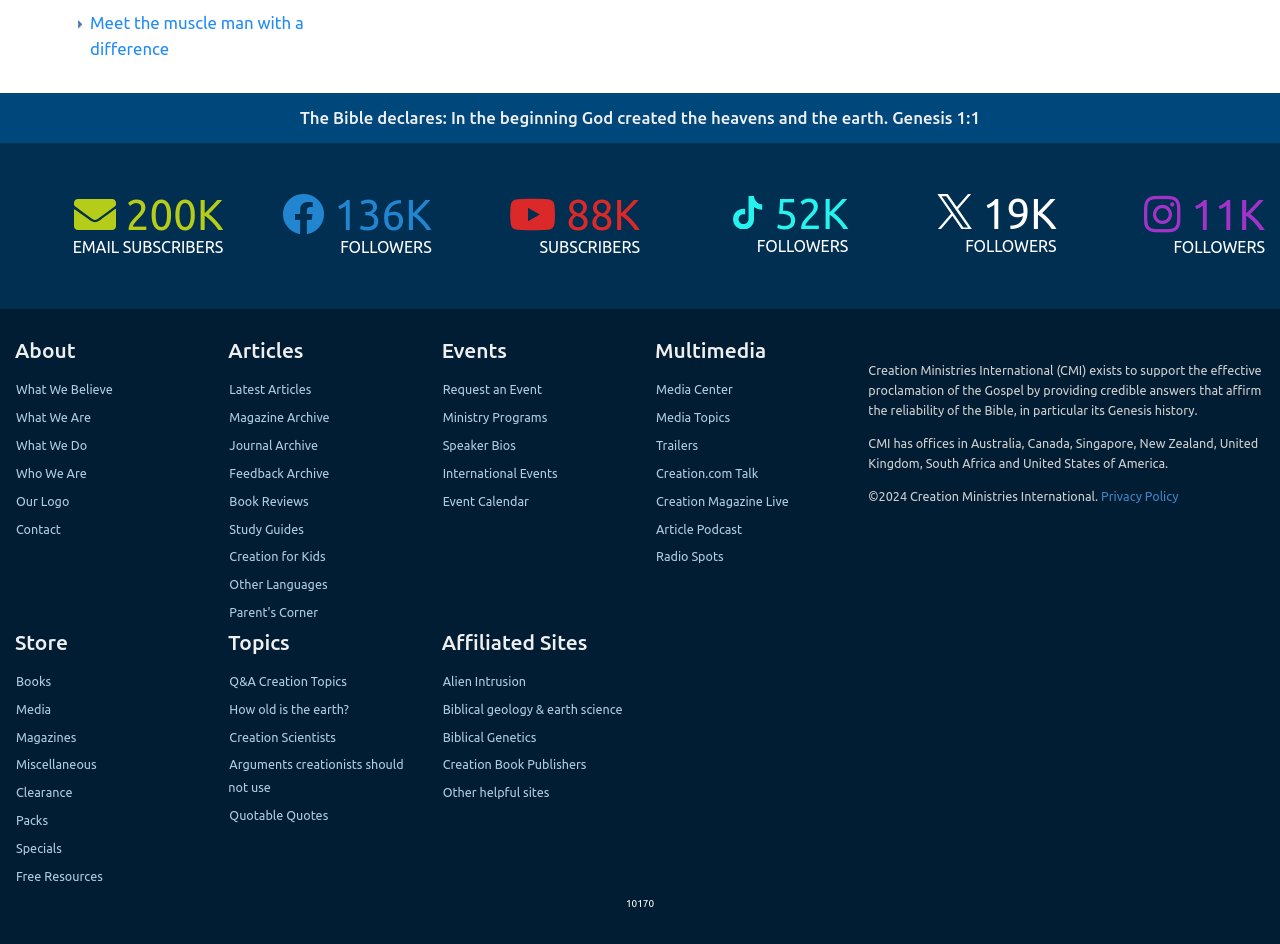Show the bounding box coordinates for the HTML element as described: "Alien Intrusion".

[0.334, 0.714, 0.411, 0.729]